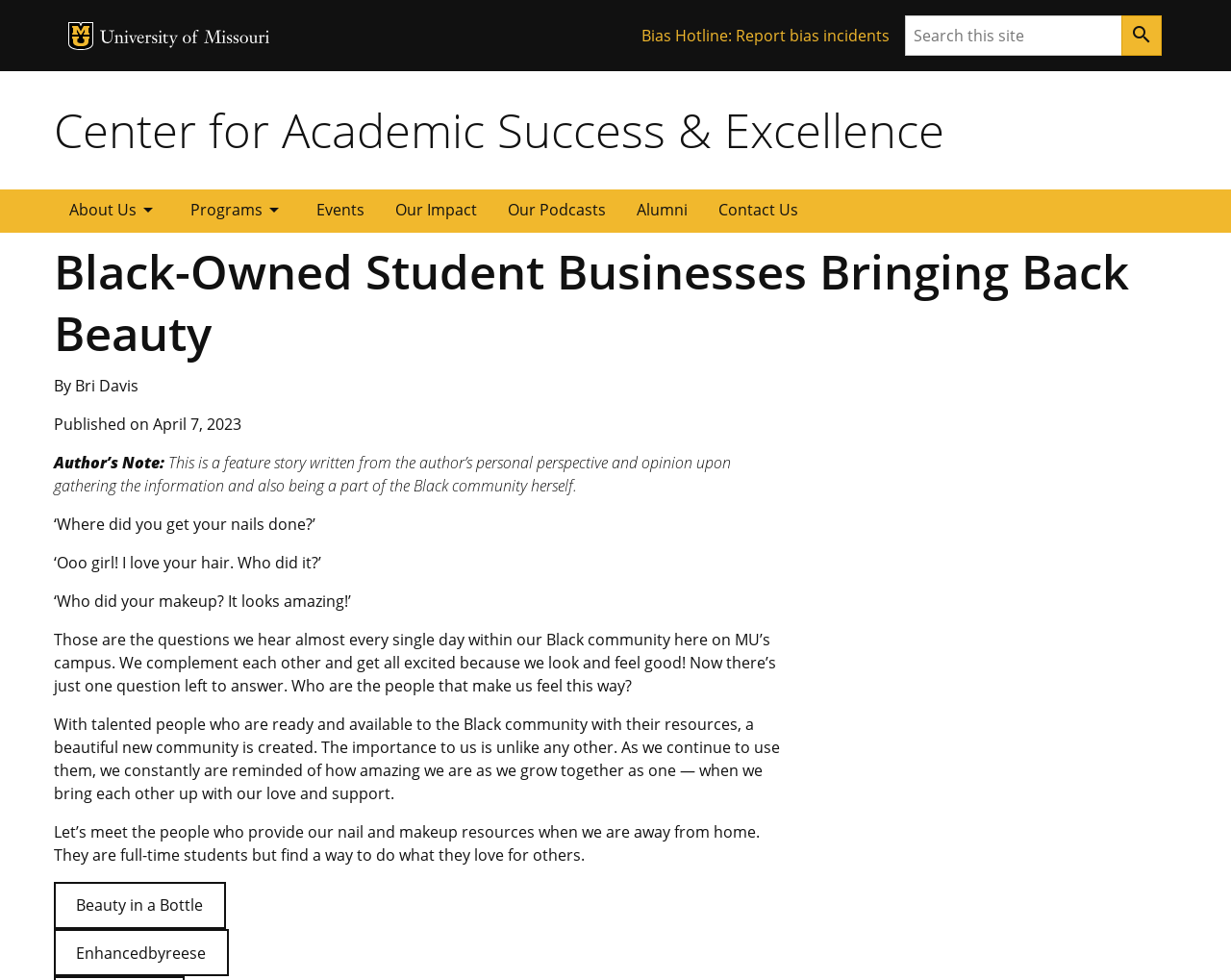Please study the image and answer the question comprehensively:
What is the name of the university?

The question asks for the name of the university, which can be found in the heading element with the text 'University of Missouri' at the top of the webpage.